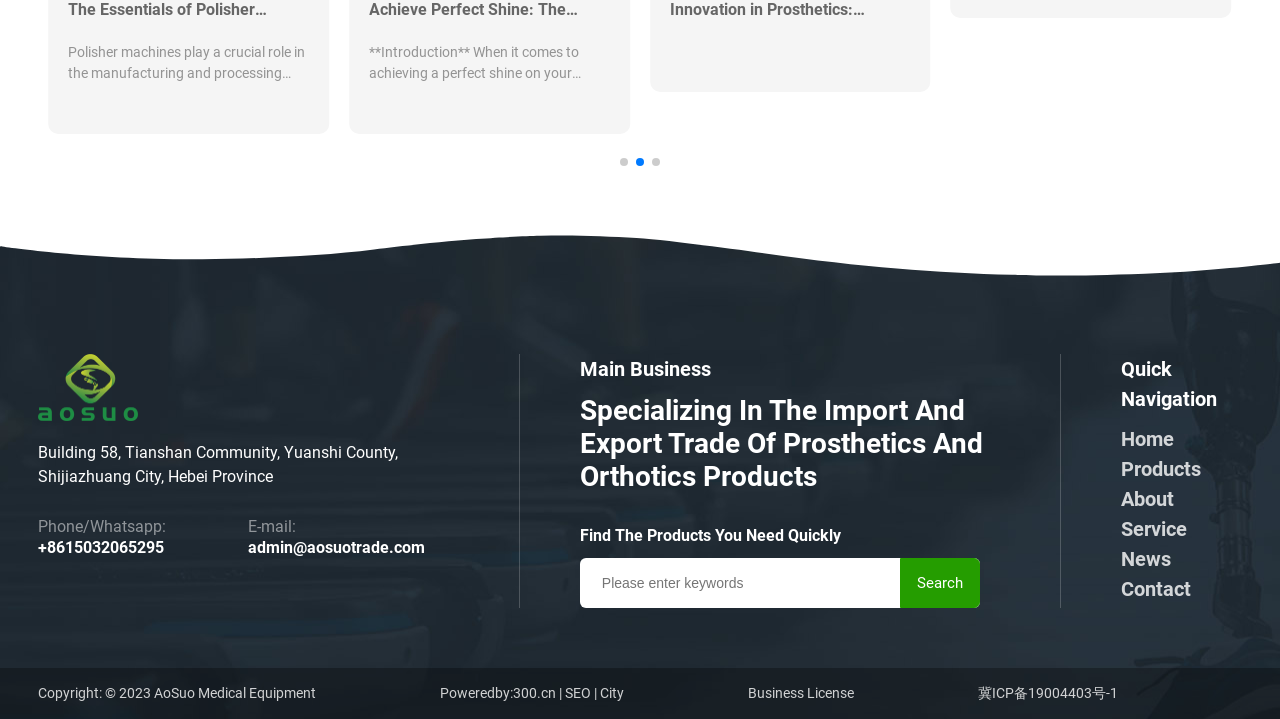Provide the bounding box coordinates for the UI element that is described as: "placeholder="Please enter keywords"".

[0.469, 0.776, 0.687, 0.845]